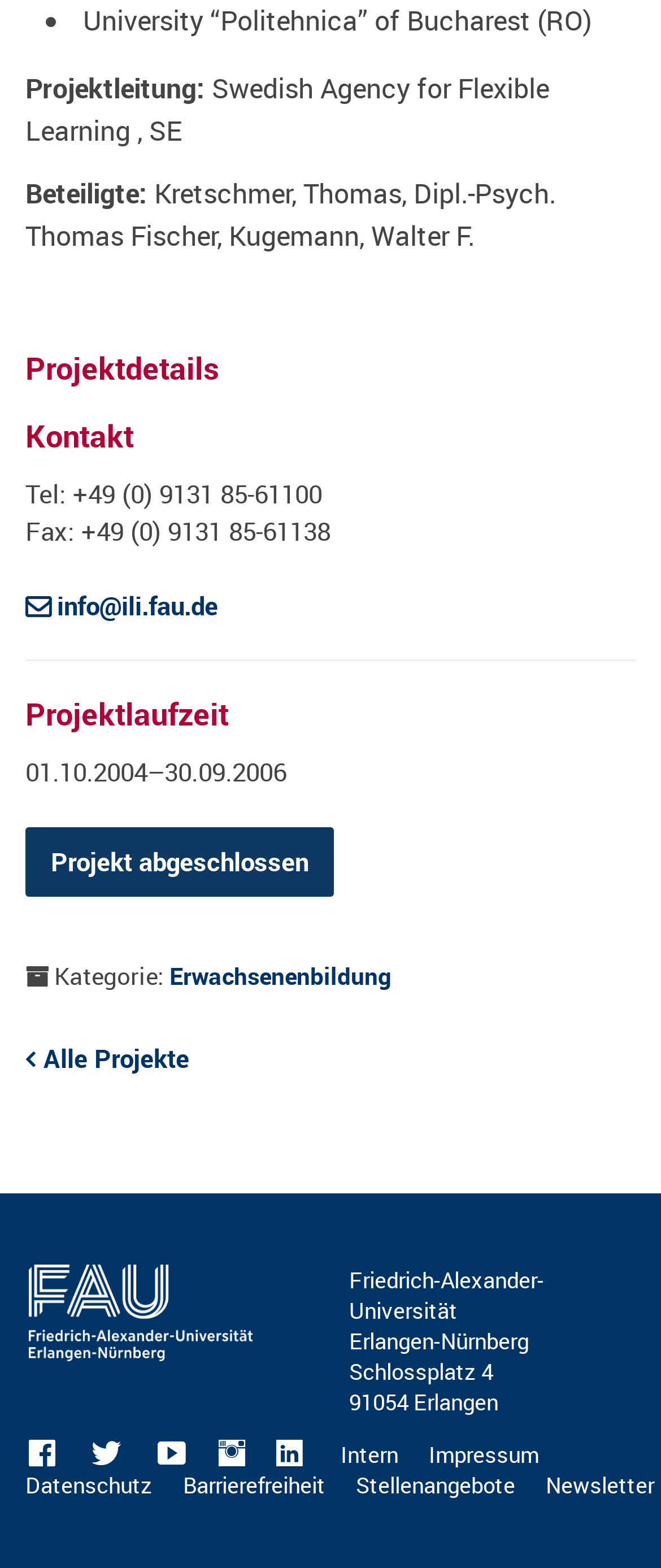Answer the following query with a single word or phrase:
What is the project duration?

01.10.2004–30.09.2006